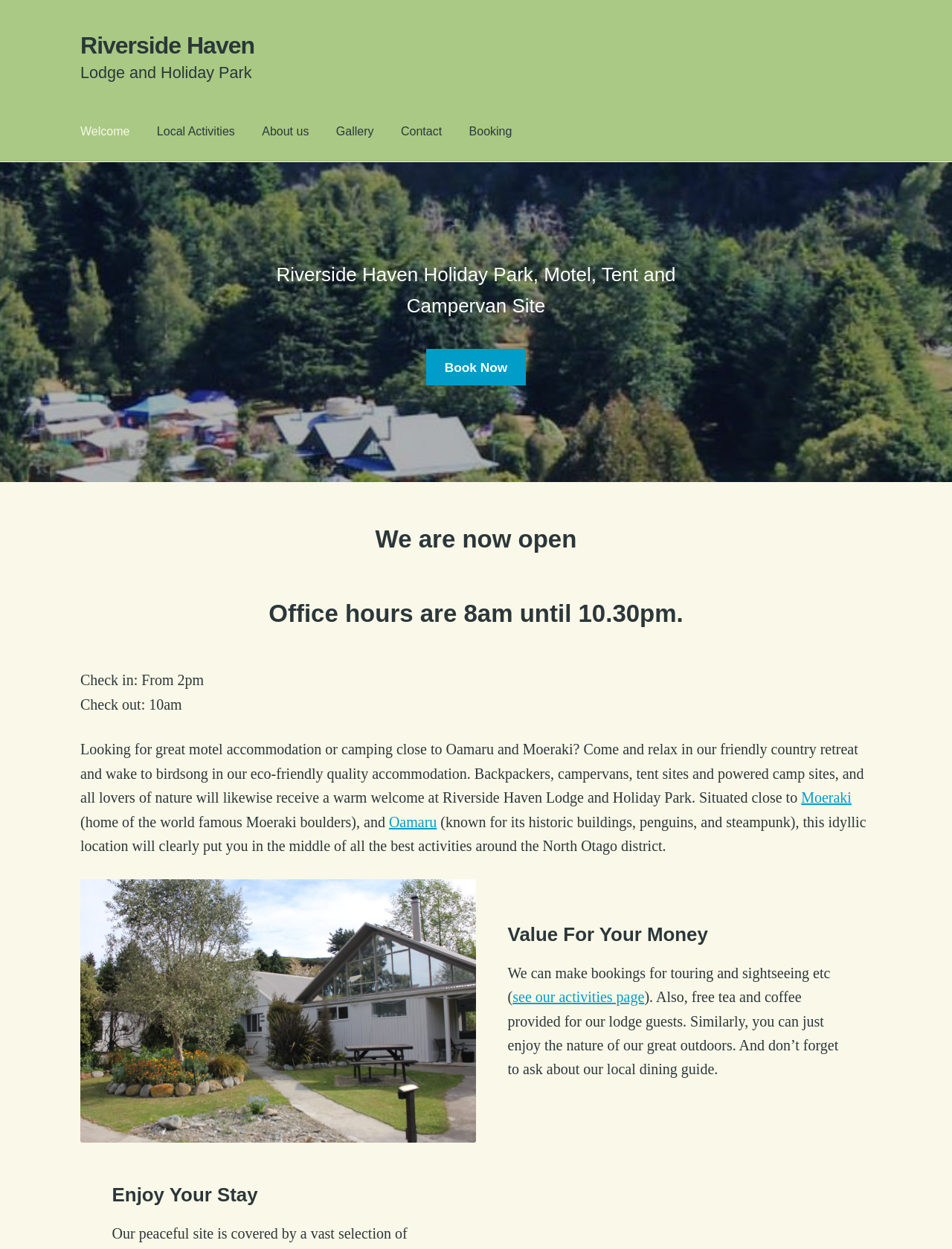What is provided for lodge guests?
Please provide a single word or phrase based on the screenshot.

Free tea and coffee